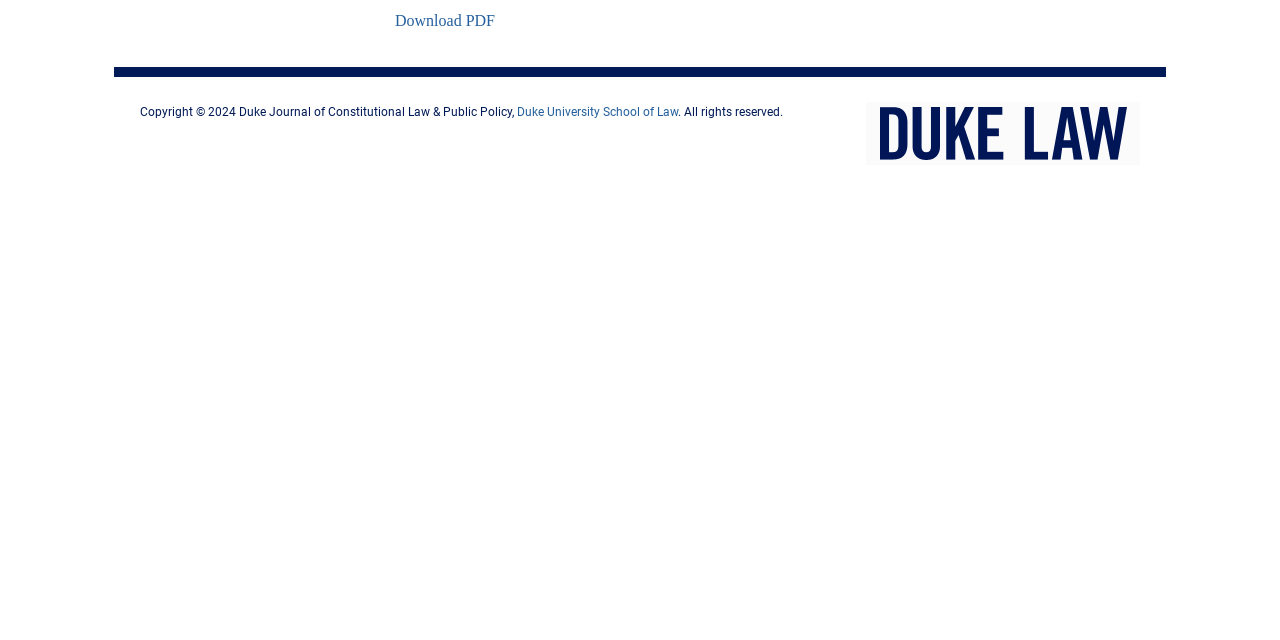Determine the bounding box for the UI element that matches this description: "Media".

None